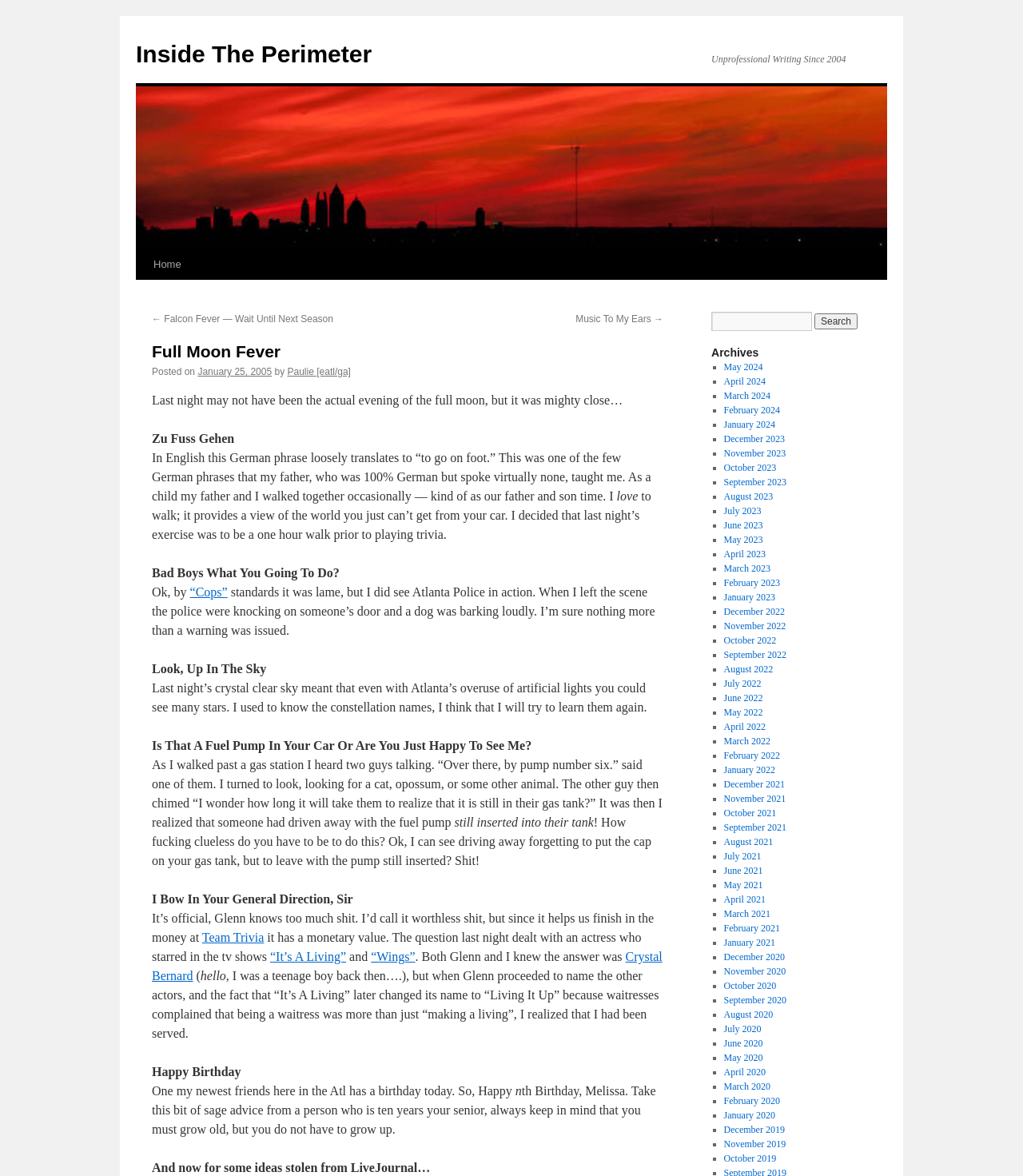Identify the bounding box coordinates necessary to click and complete the given instruction: "Search for something".

[0.695, 0.265, 0.852, 0.281]